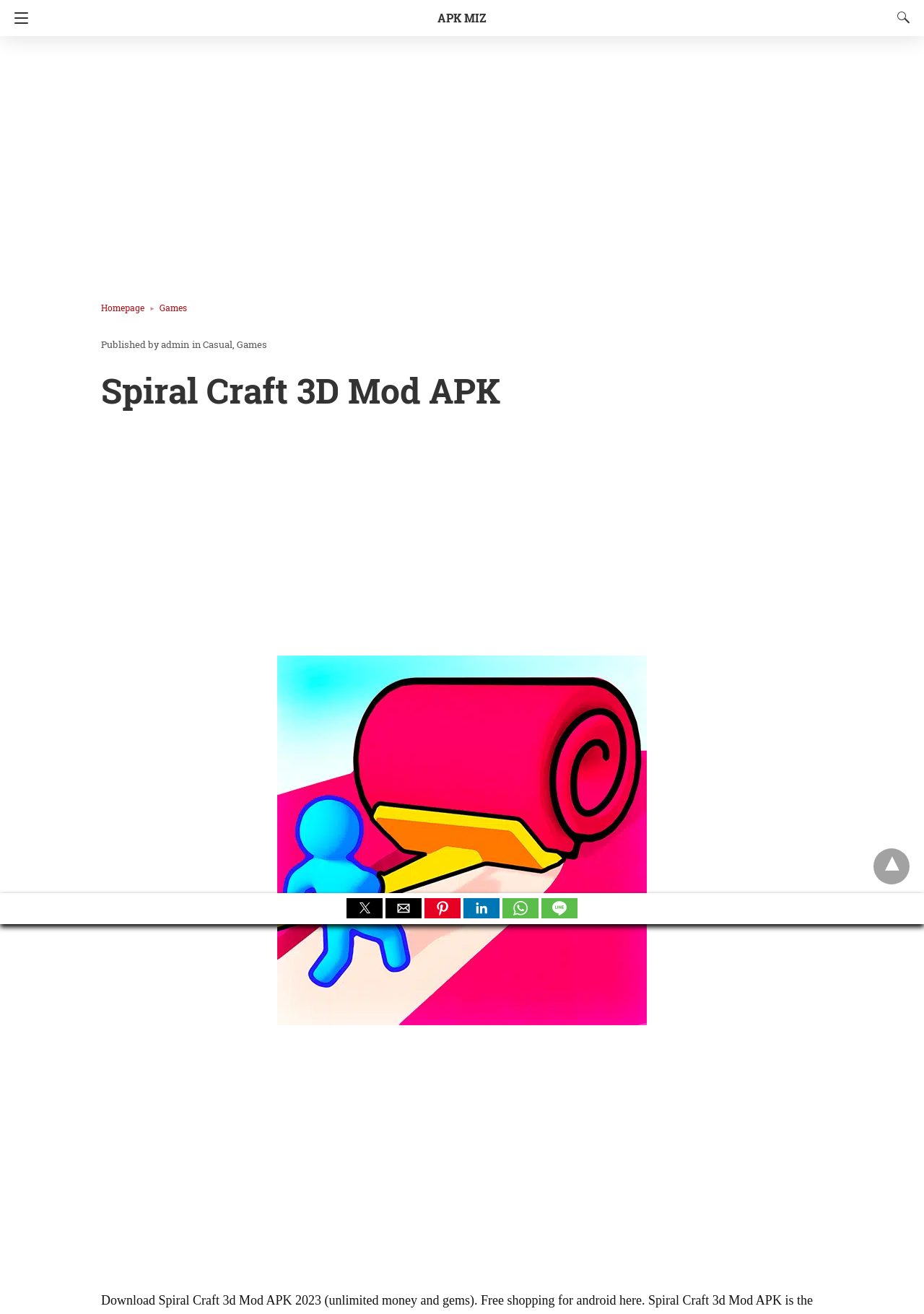Determine the bounding box coordinates of the clickable region to carry out the instruction: "Go to the Spiral Craft 3D Mod APK page".

[0.109, 0.281, 0.891, 0.313]